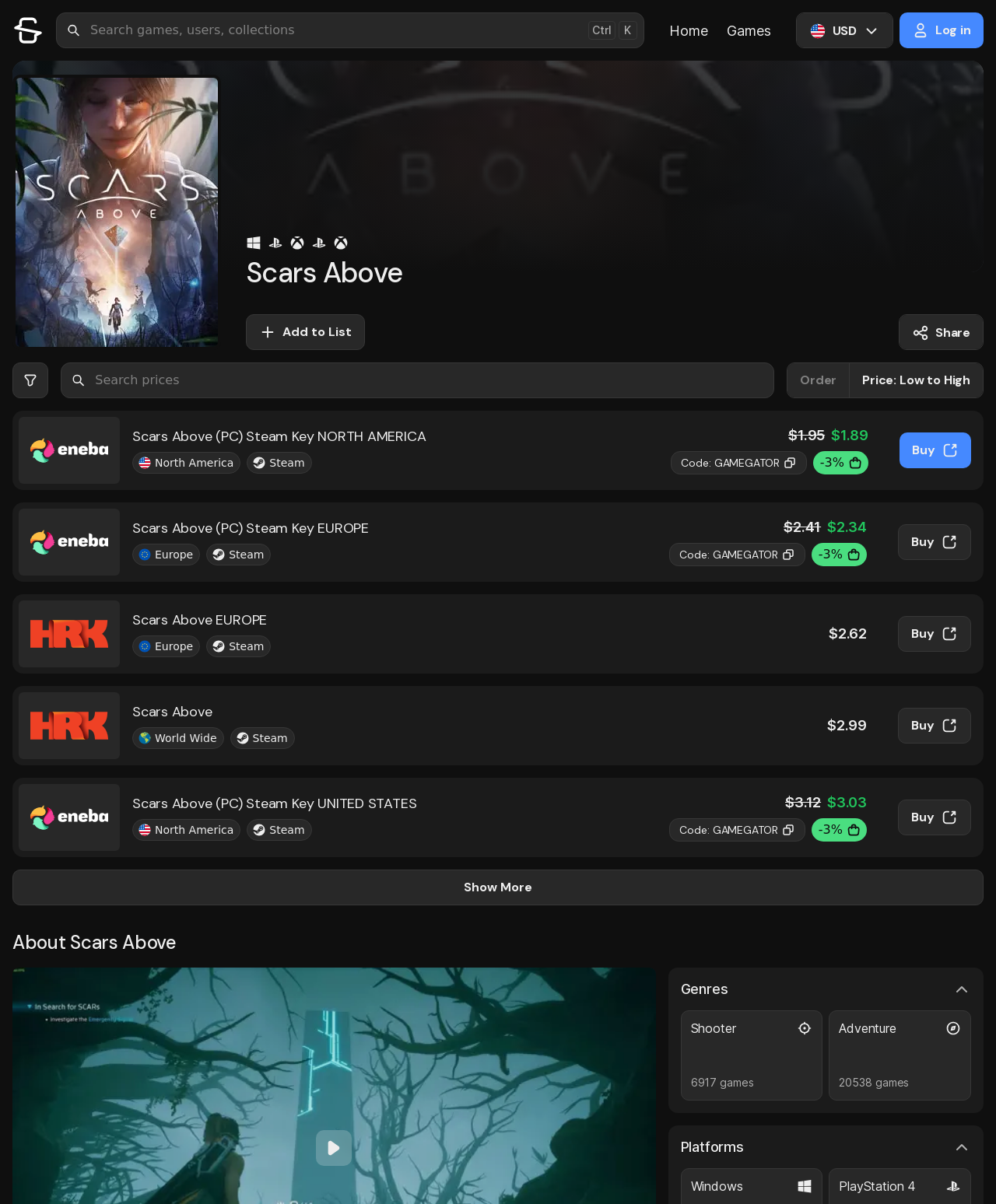Determine the bounding box coordinates of the clickable region to follow the instruction: "Search games, users, collections".

[0.091, 0.019, 0.581, 0.032]